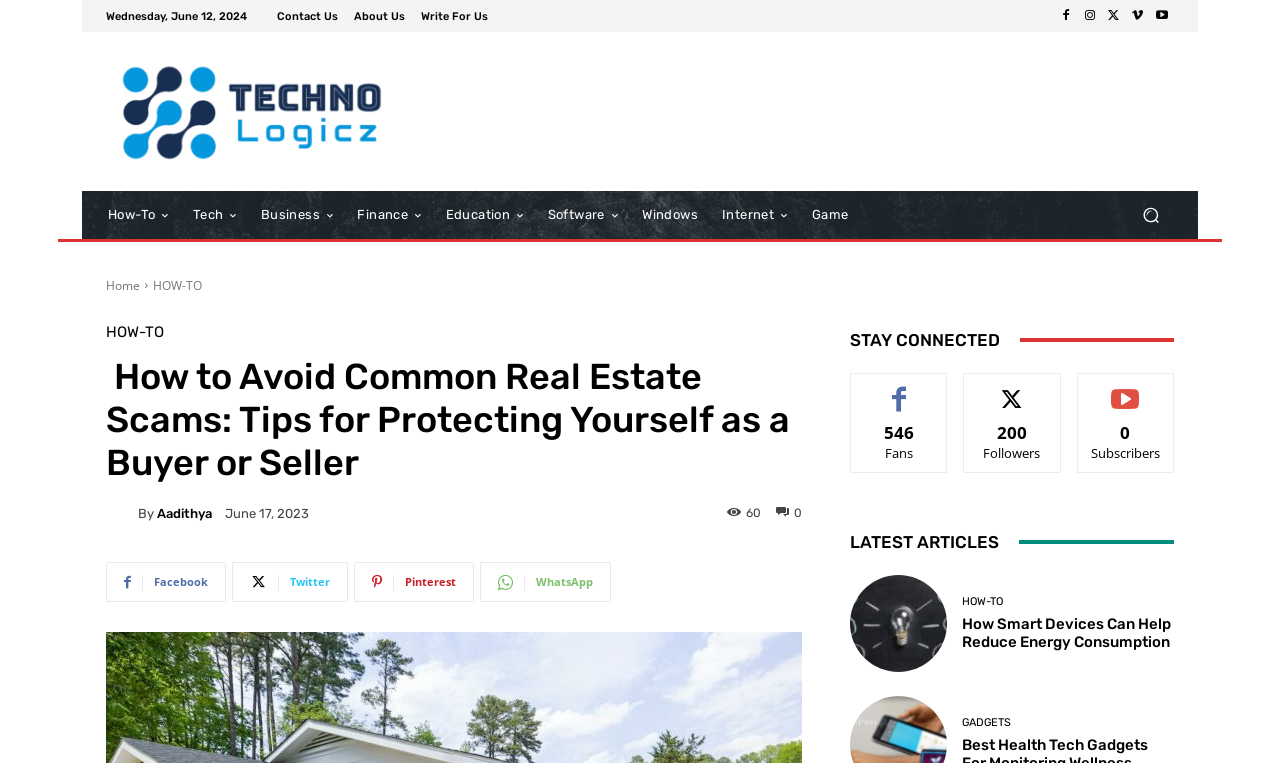Identify the bounding box coordinates of the section to be clicked to complete the task described by the following instruction: "Click on the 'Write For Us' link". The coordinates should be four float numbers between 0 and 1, formatted as [left, top, right, bottom].

[0.329, 0.014, 0.381, 0.028]